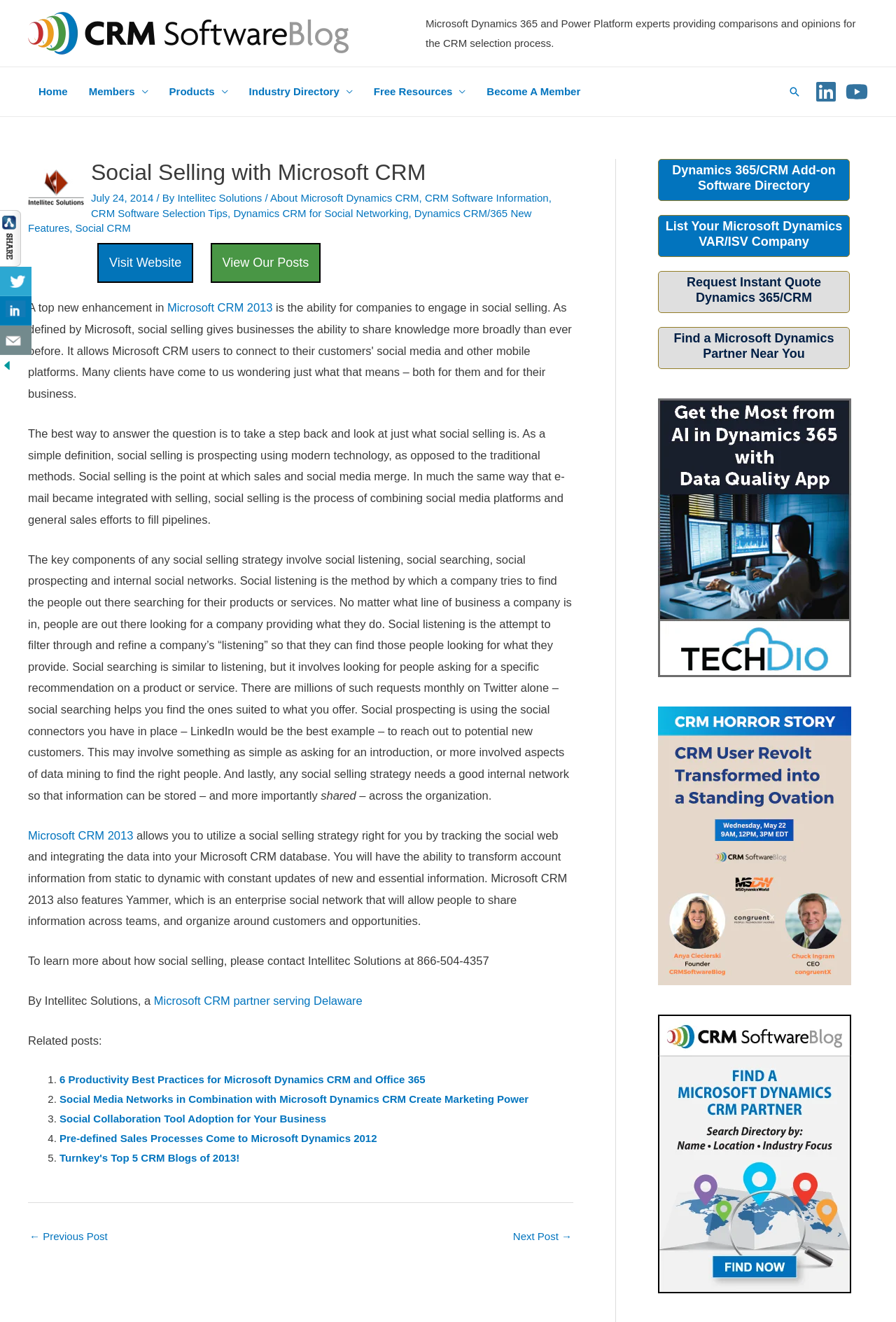Identify the bounding box coordinates of the clickable region to carry out the given instruction: "Share this on Twitter".

[0.0, 0.202, 0.035, 0.224]